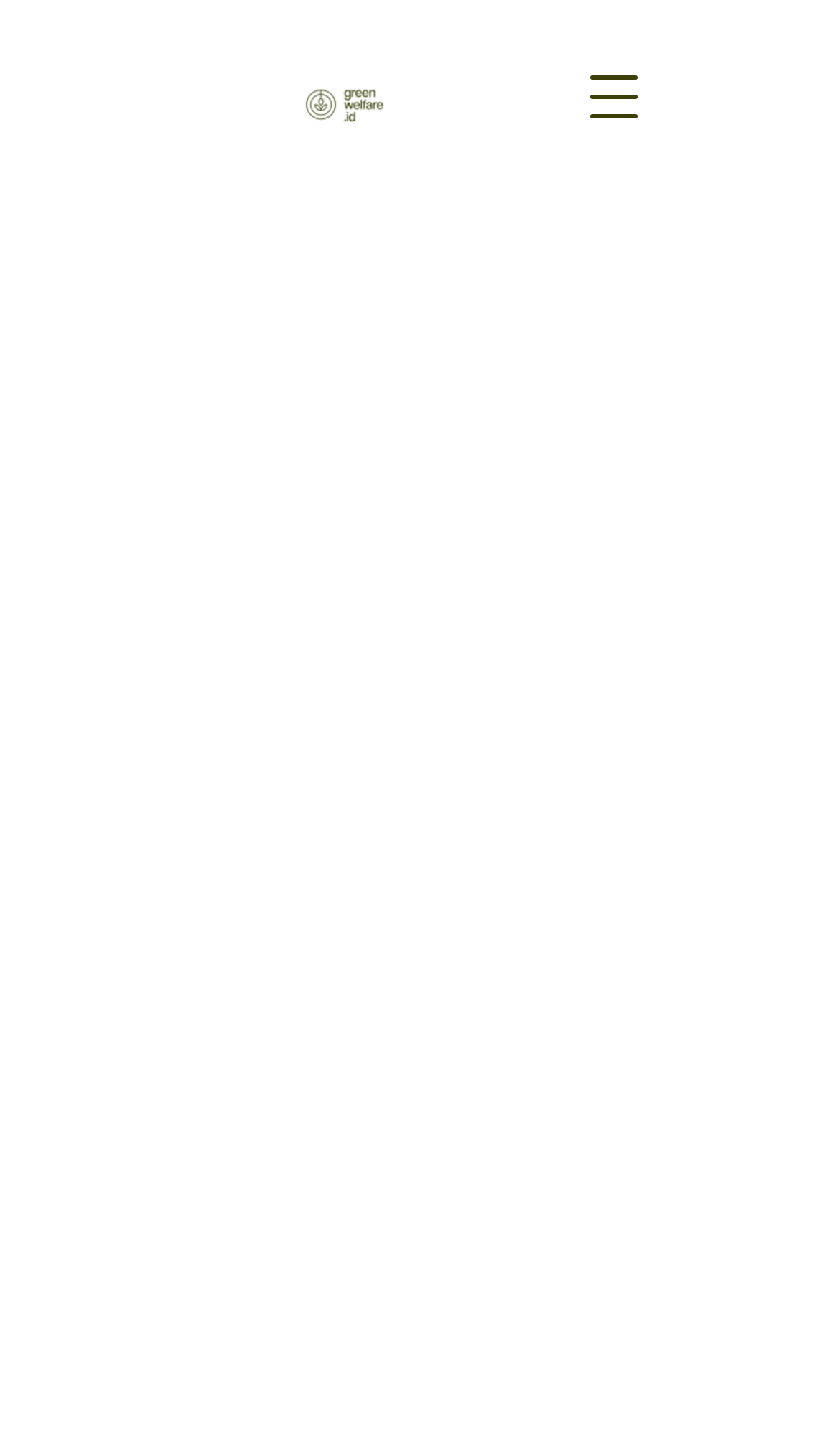Find the UI element described as: "parent_node: Comment name="url" placeholder="Website"" and predict its bounding box coordinates. Ensure the coordinates are four float numbers between 0 and 1, [left, top, right, bottom].

None